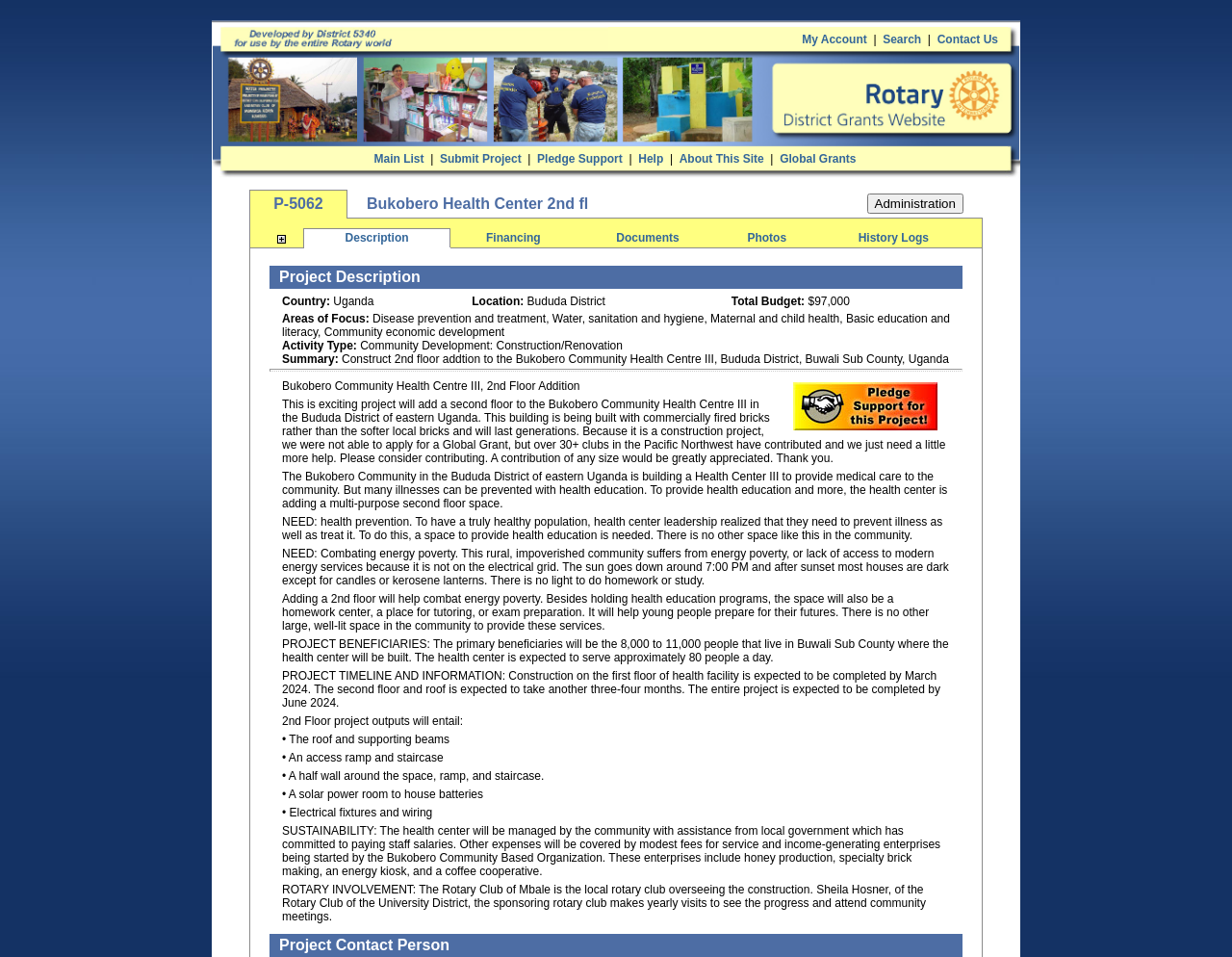Provide the bounding box coordinates for the UI element that is described as: "clicking here".

None